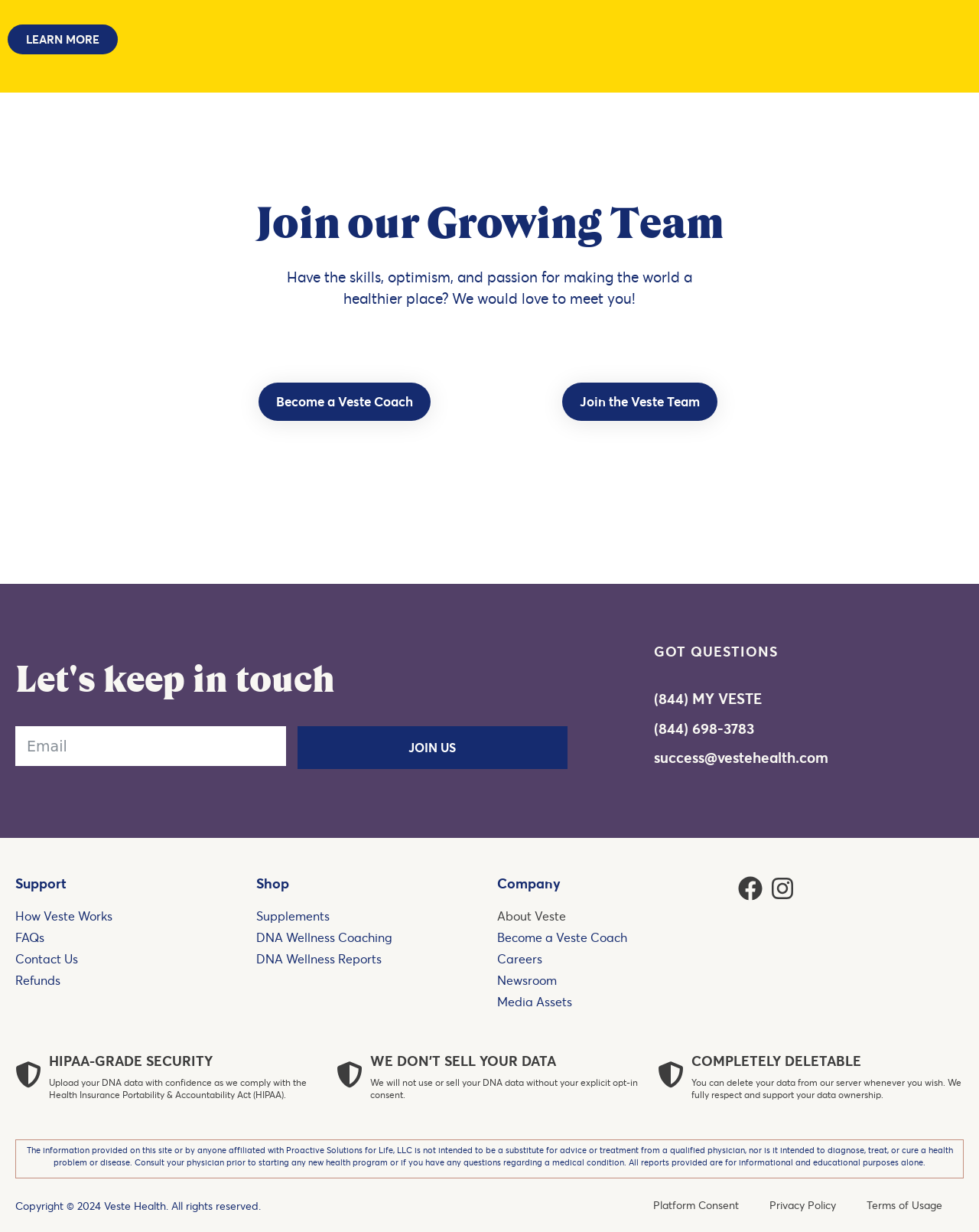What is the company's stance on data privacy?
Based on the image, provide your answer in one word or phrase.

Respectful